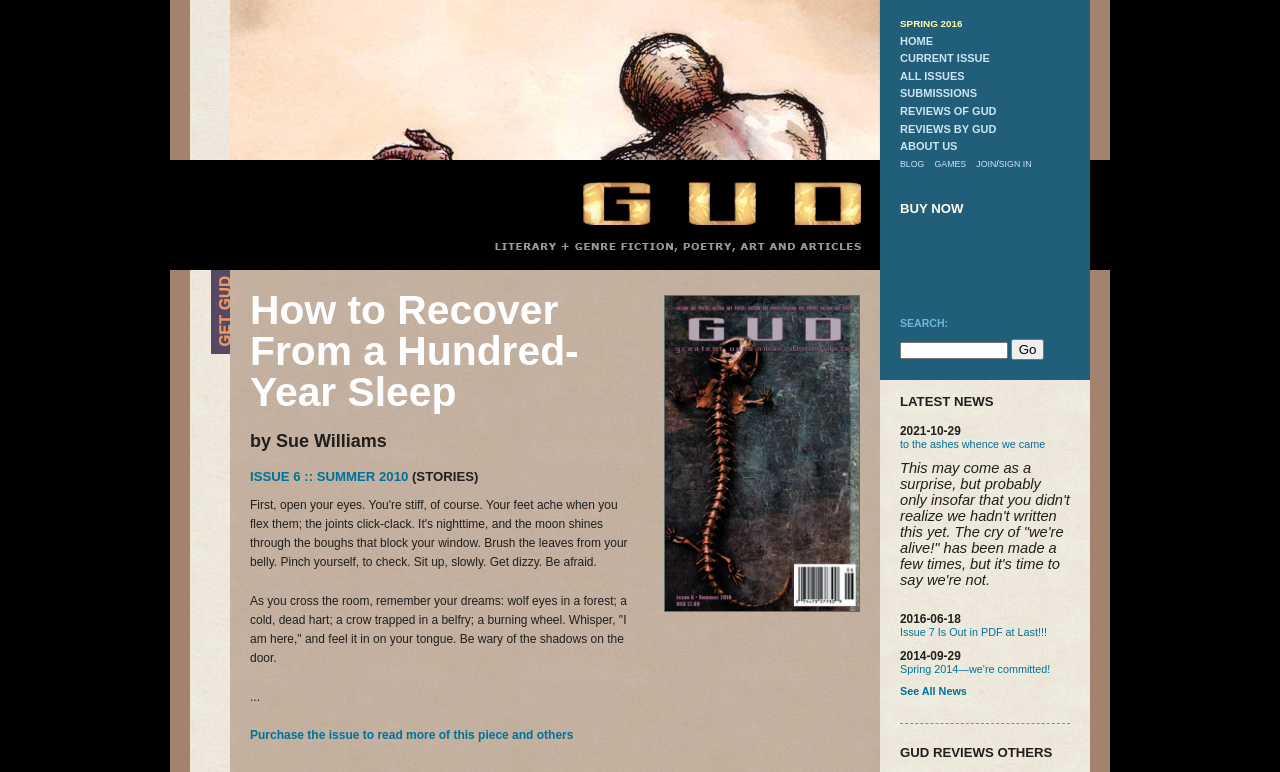Locate the bounding box of the UI element defined by this description: "Issue 6 :: Summer 2010". The coordinates should be given as four float numbers between 0 and 1, formatted as [left, top, right, bottom].

[0.195, 0.607, 0.319, 0.626]